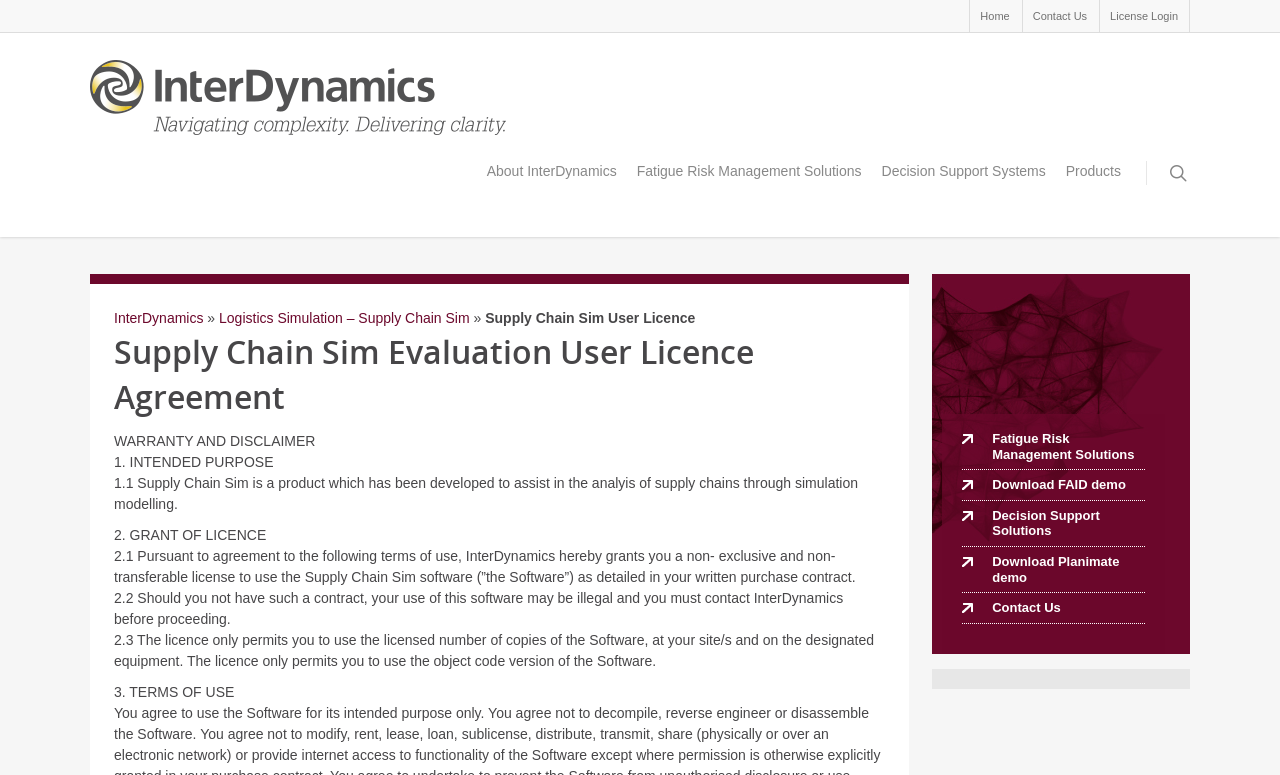Utilize the details in the image to give a detailed response to the question: What is the license agreement for?

The license agreement is for the Supply Chain Sim software, as stated in the text '2.1 Pursuant to agreement to the following terms of use, InterDynamics hereby grants you a non-exclusive and non-transferable license to use the Supply Chain Sim software (”the Software”) as detailed in your written purchase contract.' with the bounding box coordinates [0.089, 0.708, 0.668, 0.756]. This text explains that the license agreement is for the use of the Supply Chain Sim software.